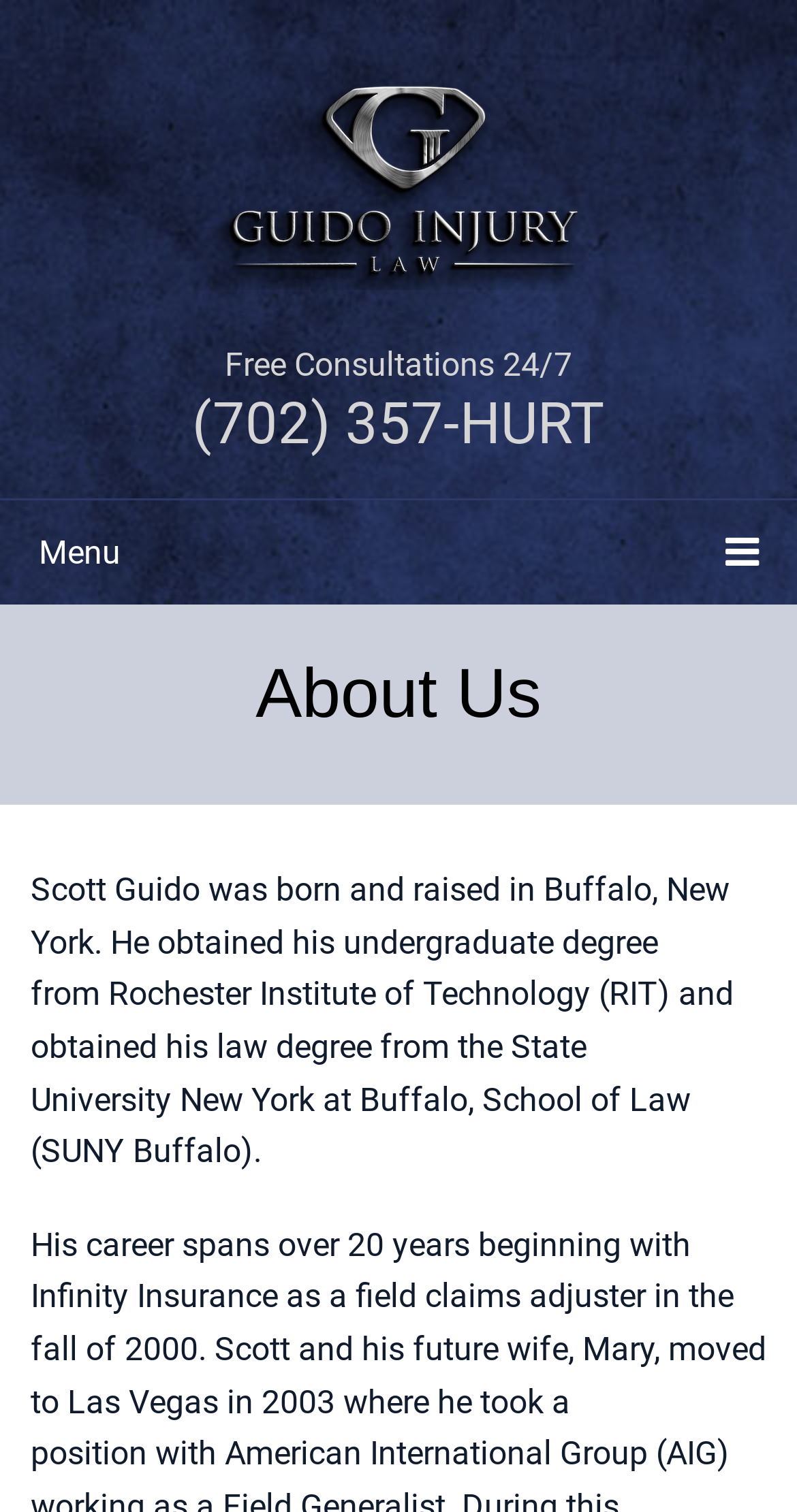Where did Scott Guido obtain his law degree?
Answer with a single word or phrase by referring to the visual content.

SUNY Buffalo